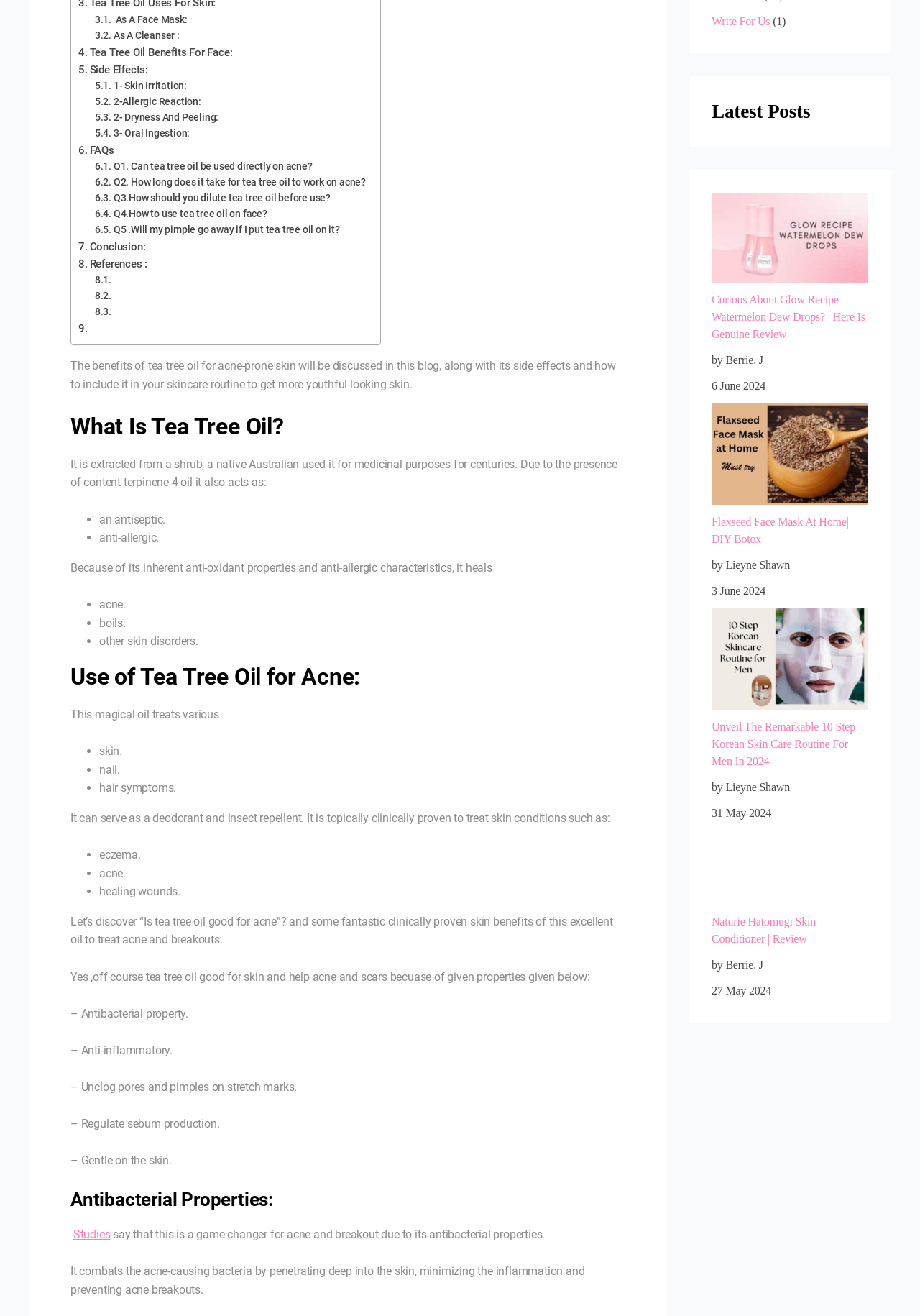Identify the bounding box for the element characterized by the following description: "2-Allergic Reaction:".

[0.103, 0.072, 0.219, 0.084]